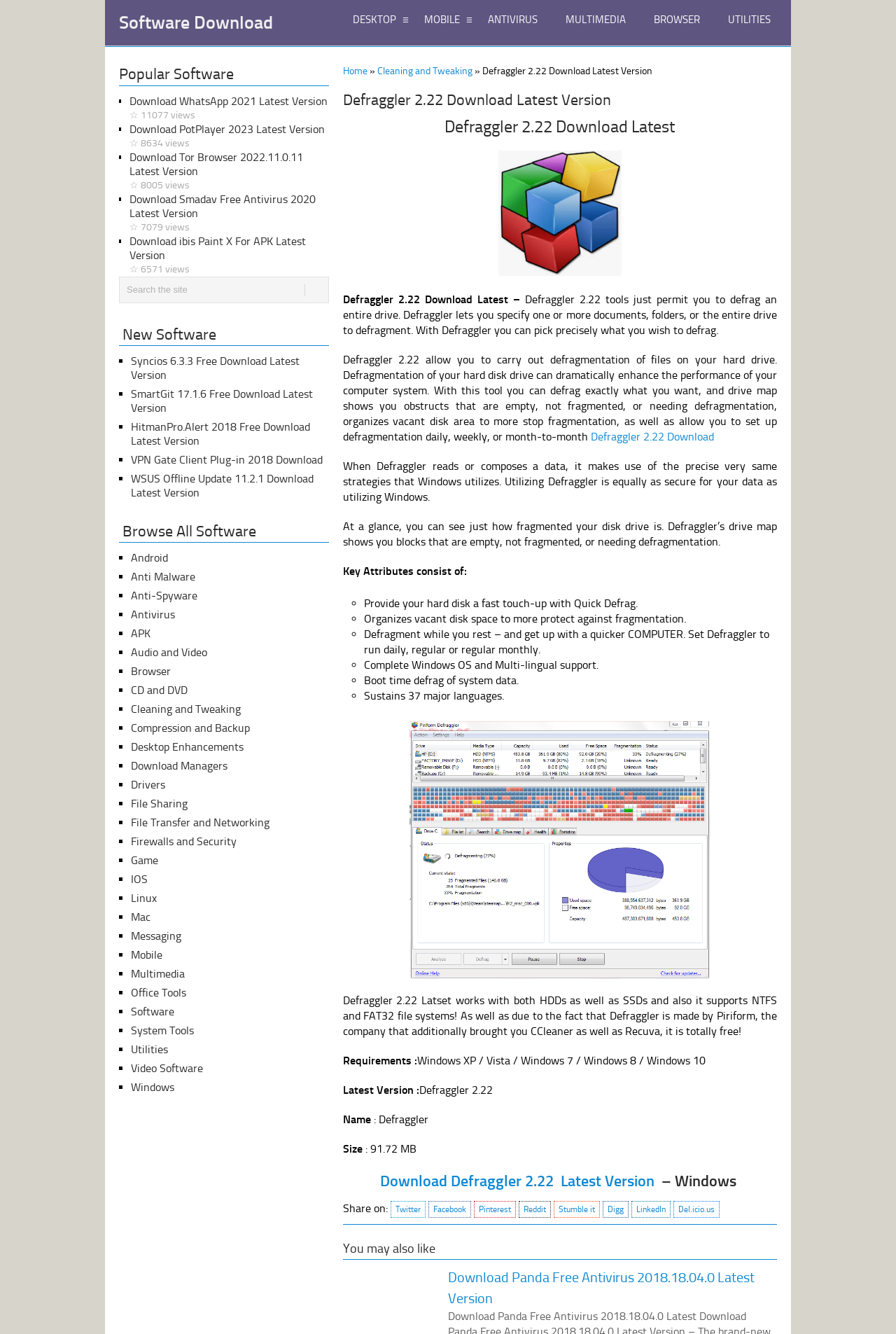Identify the bounding box coordinates of the clickable region to carry out the given instruction: "Download Defraggler 2.22 Latest Version".

[0.424, 0.878, 0.73, 0.892]